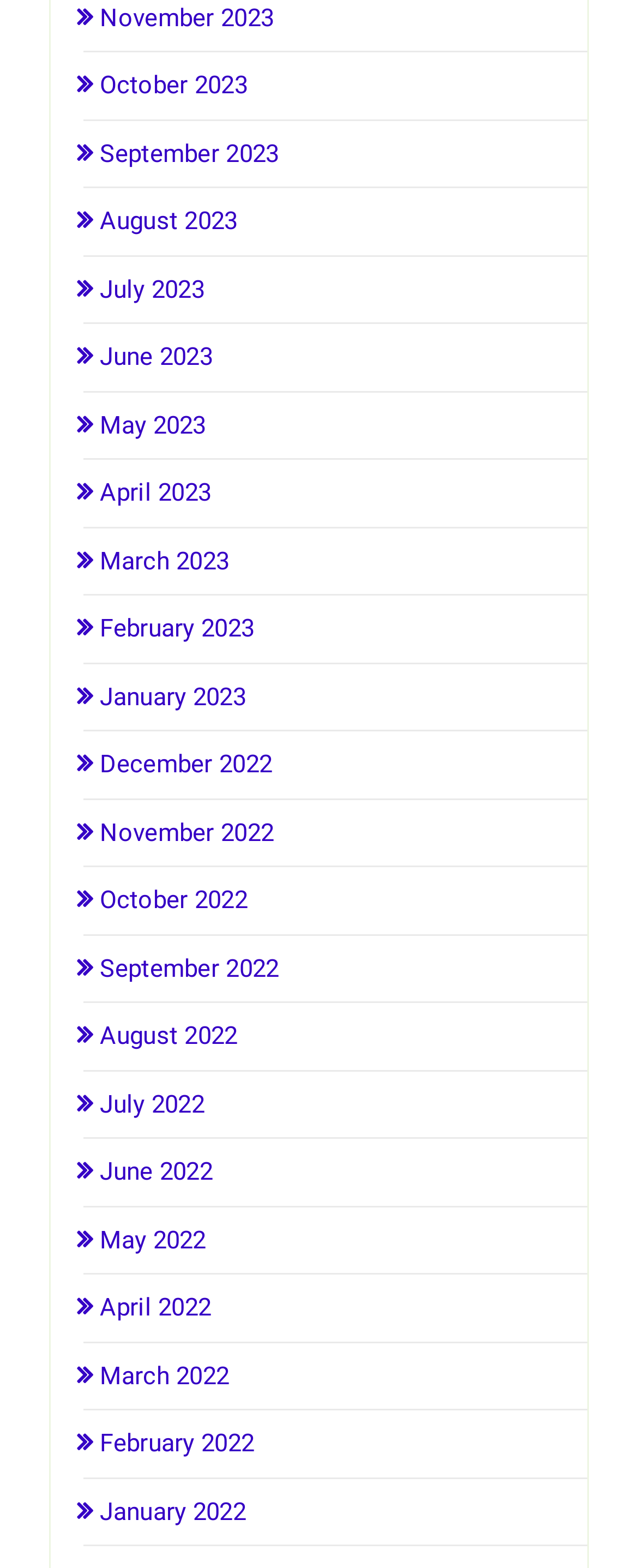Are the months listed in chronological order?
Look at the screenshot and provide an in-depth answer.

I analyzed the OCR text of the link elements and found that the months are listed in chronological order, with the earliest month 'January 2022' first and the latest month 'November 2023' last.